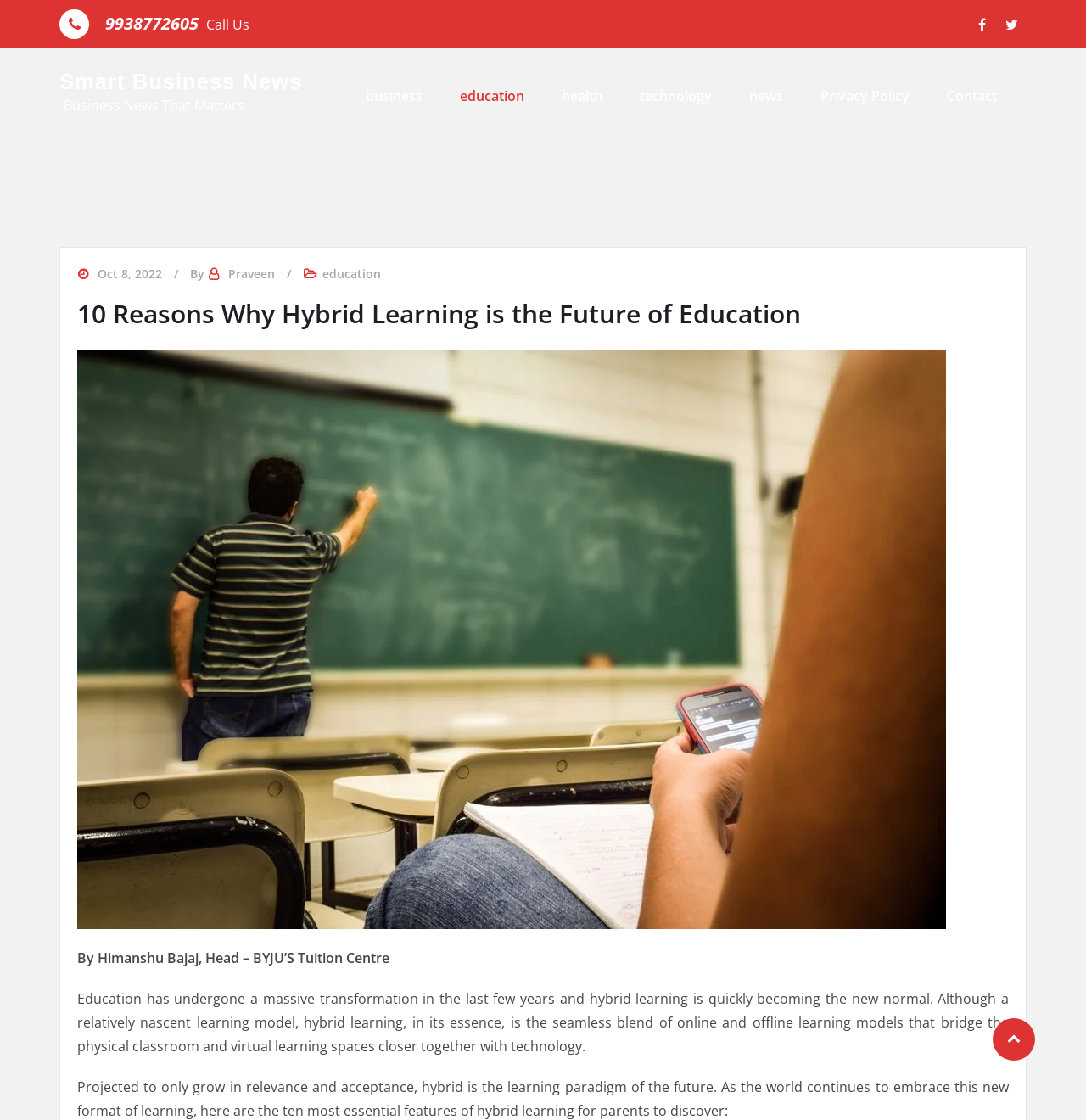What are the main categories on the website?
Examine the image and provide an in-depth answer to the question.

I found the main categories by looking at the menu section of the webpage, which lists the categories as links: business, education, health, technology, and news.